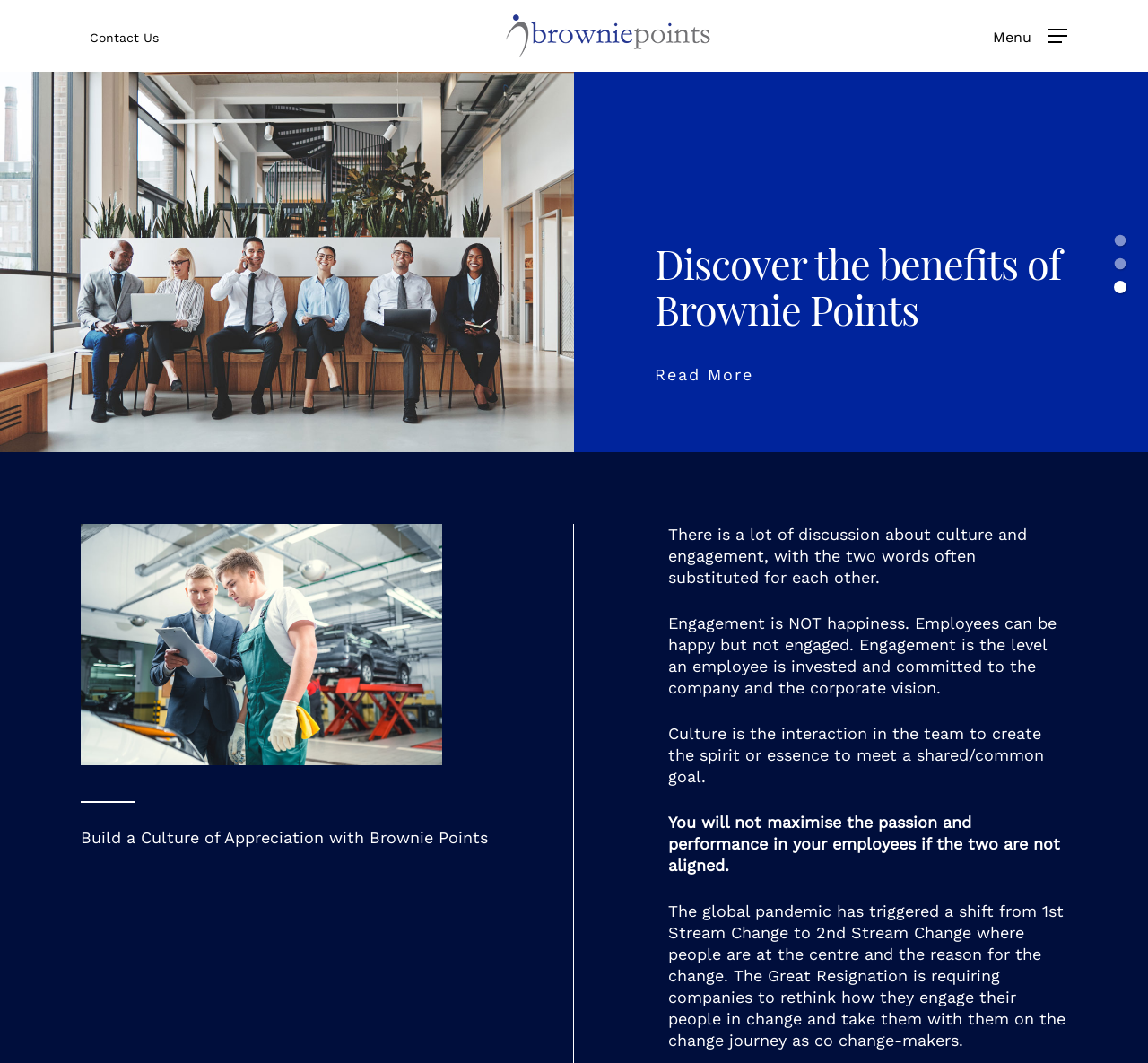What is the difference between engagement and happiness?
Respond to the question with a well-detailed and thorough answer.

The difference between engagement and happiness can be understood from the StaticText 'Engagement is NOT happiness. Employees can be happy but not engaged. Engagement is the level an employee is invested and committed to the company and the corporate vision.' which explains that engagement is about being invested and committed to the company, whereas happiness is a separate aspect.